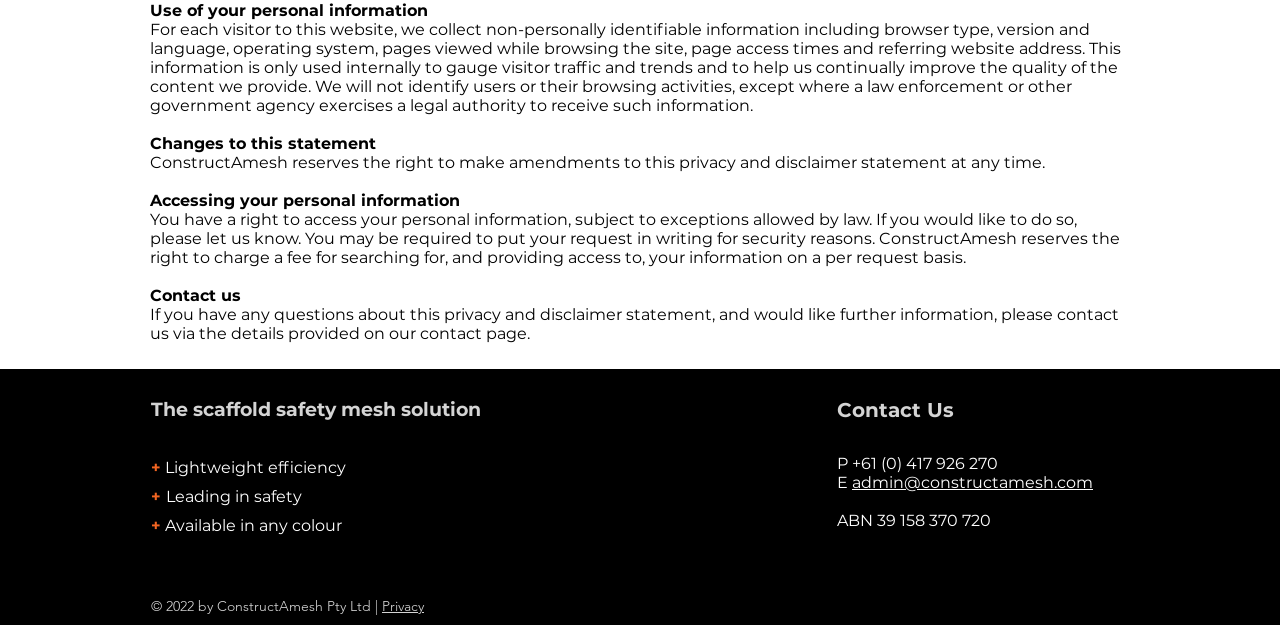Identify the bounding box for the given UI element using the description provided. Coordinates should be in the format (top-left x, top-left y, bottom-right x, bottom-right y) and must be between 0 and 1. Here is the description: admin@constructamesh.com

[0.666, 0.739, 0.854, 0.769]